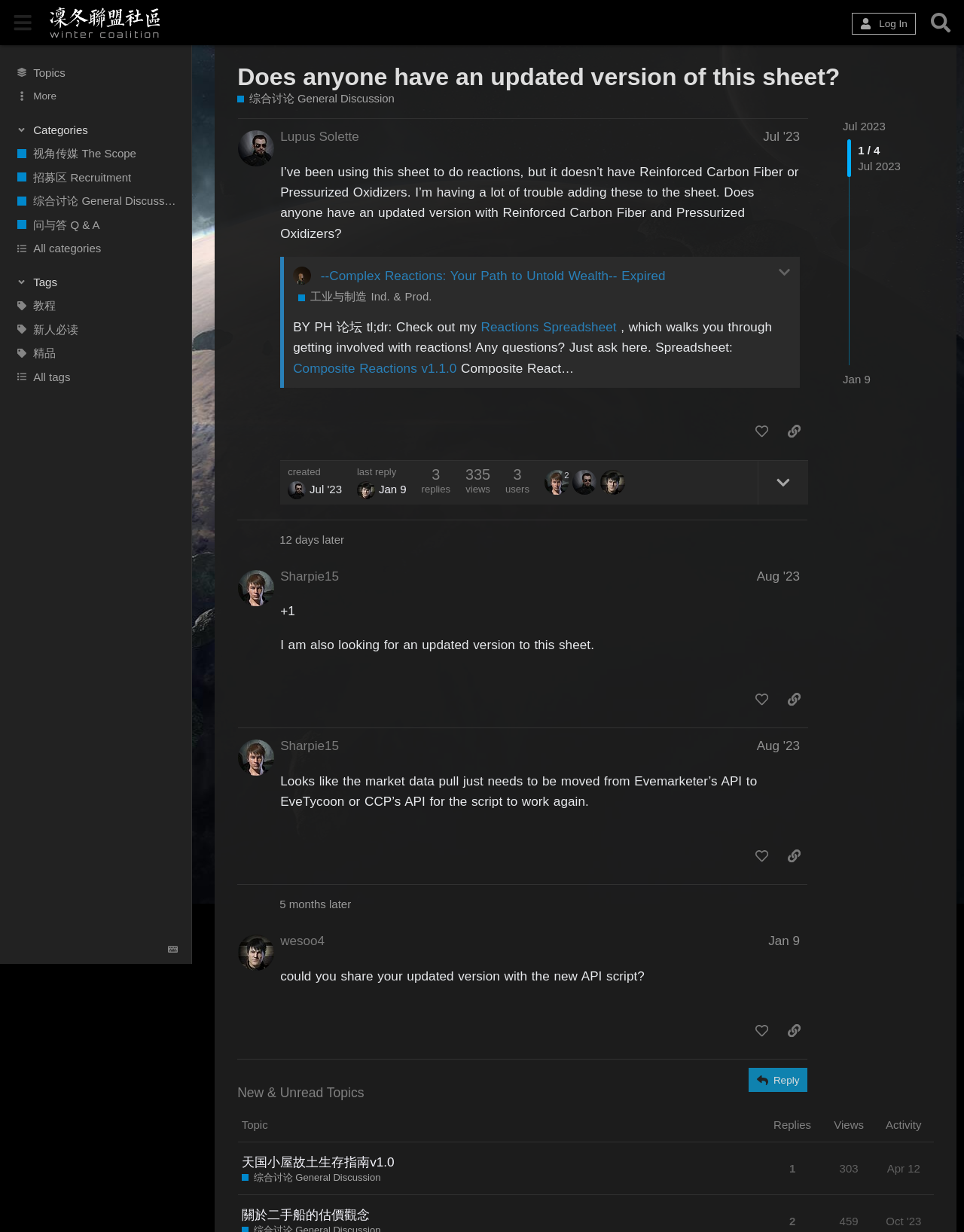Determine the bounding box coordinates of the element's region needed to click to follow the instruction: "Search for topics". Provide these coordinates as four float numbers between 0 and 1, formatted as [left, top, right, bottom].

[0.959, 0.005, 0.992, 0.031]